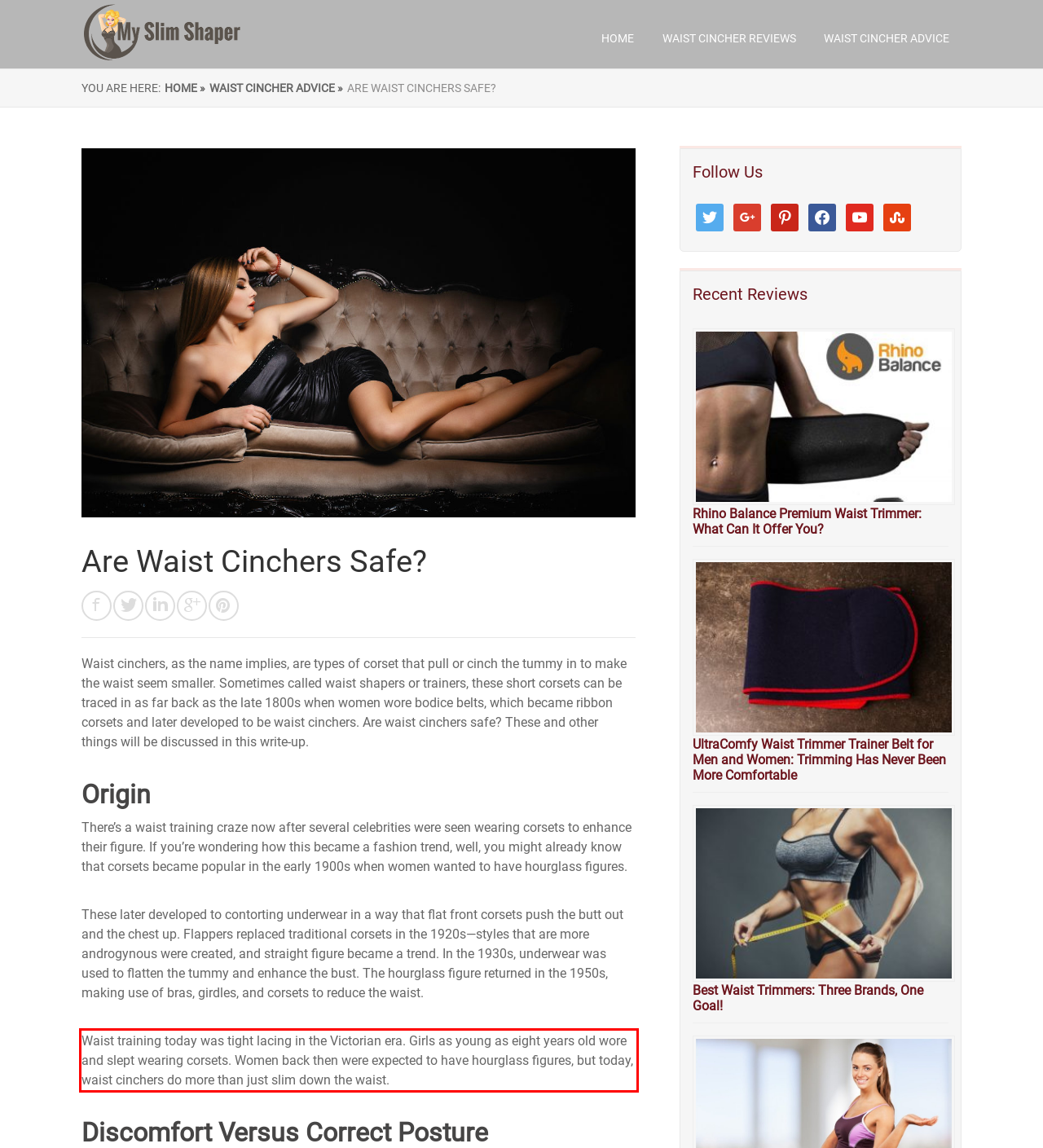Using the provided screenshot of a webpage, recognize the text inside the red rectangle bounding box by performing OCR.

Waist training today was tight lacing in the Victorian era. Girls as young as eight years old wore and slept wearing corsets. Women back then were expected to have hourglass figures, but today, waist cinchers do more than just slim down the waist.